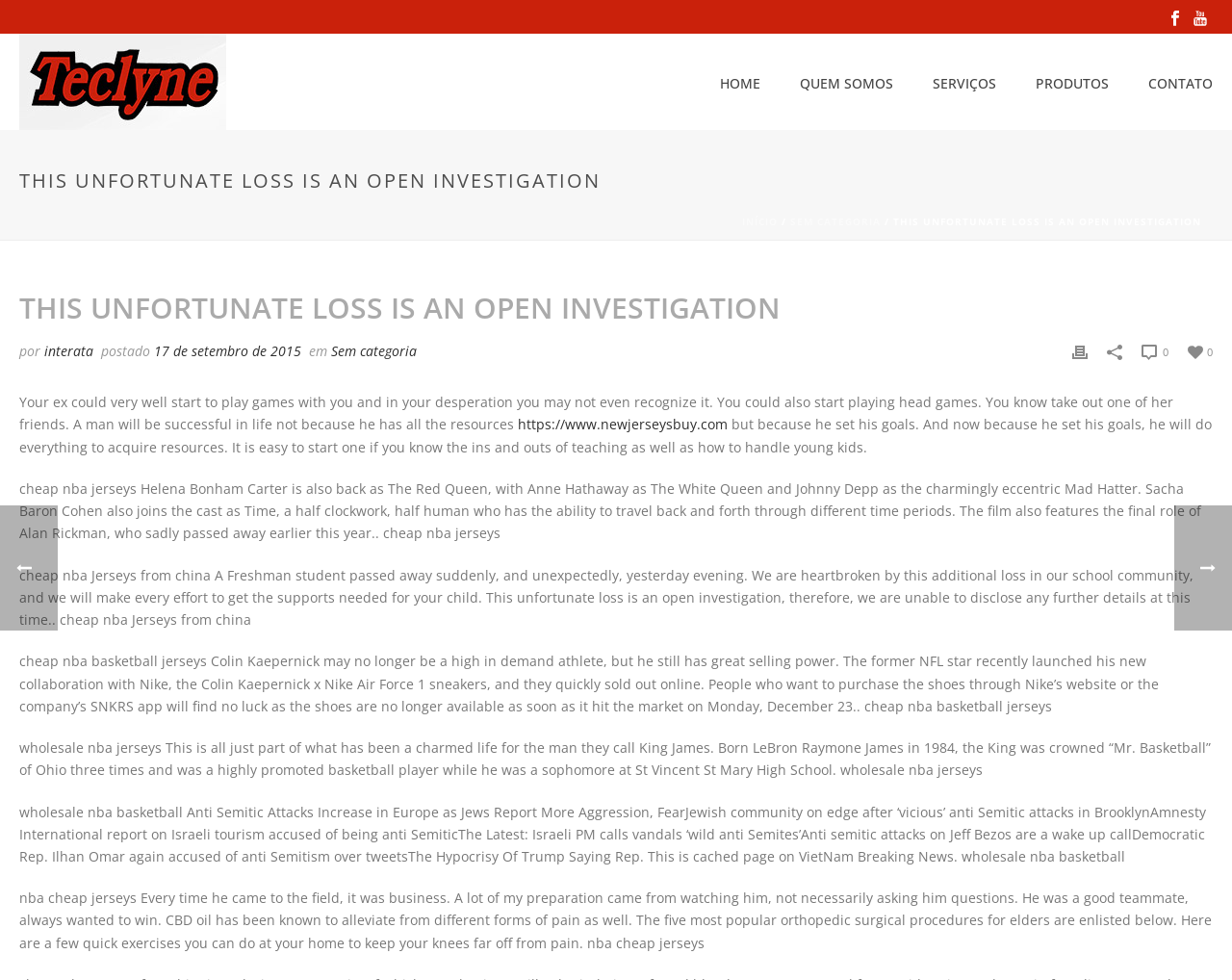Can you determine the bounding box coordinates of the area that needs to be clicked to fulfill the following instruction: "Click on the link 'Sem categoria'"?

[0.269, 0.349, 0.338, 0.367]